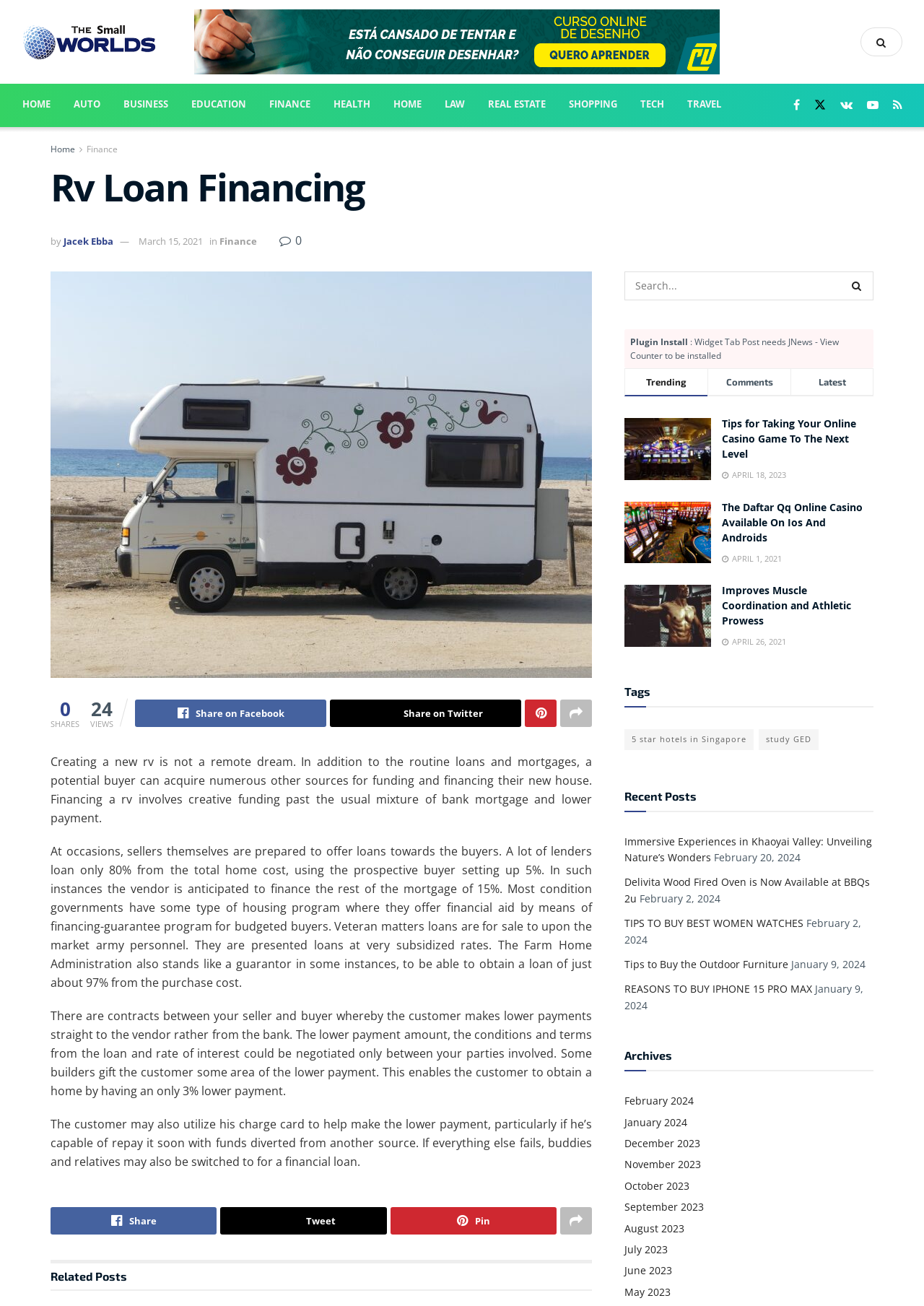Please identify the bounding box coordinates of where to click in order to follow the instruction: "Share the article on Facebook".

[0.146, 0.536, 0.353, 0.557]